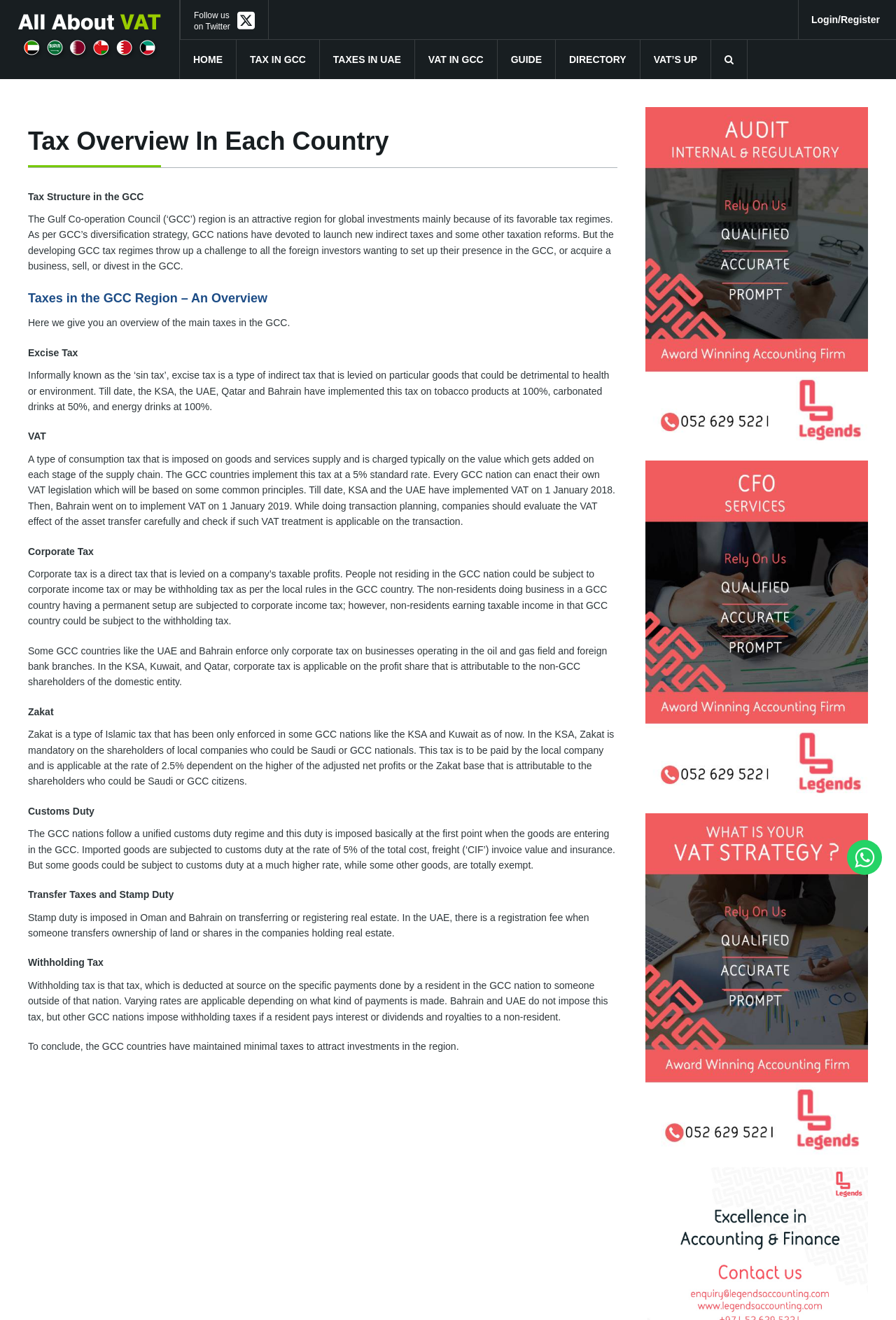Extract the bounding box for the UI element that matches this description: "alt="VAT In UAE"".

[0.016, 0.011, 0.184, 0.045]